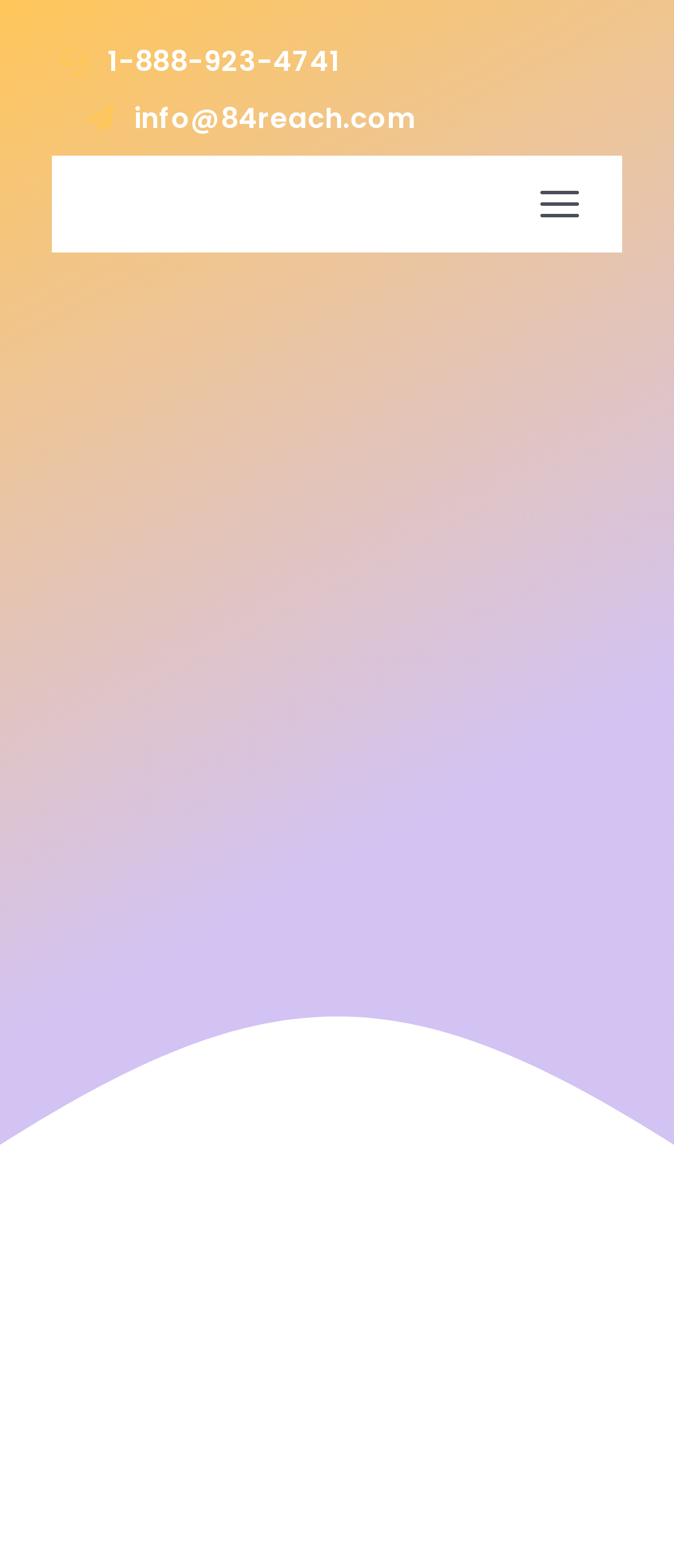Is the navigation menu expanded?
Using the image, answer in one word or phrase.

No